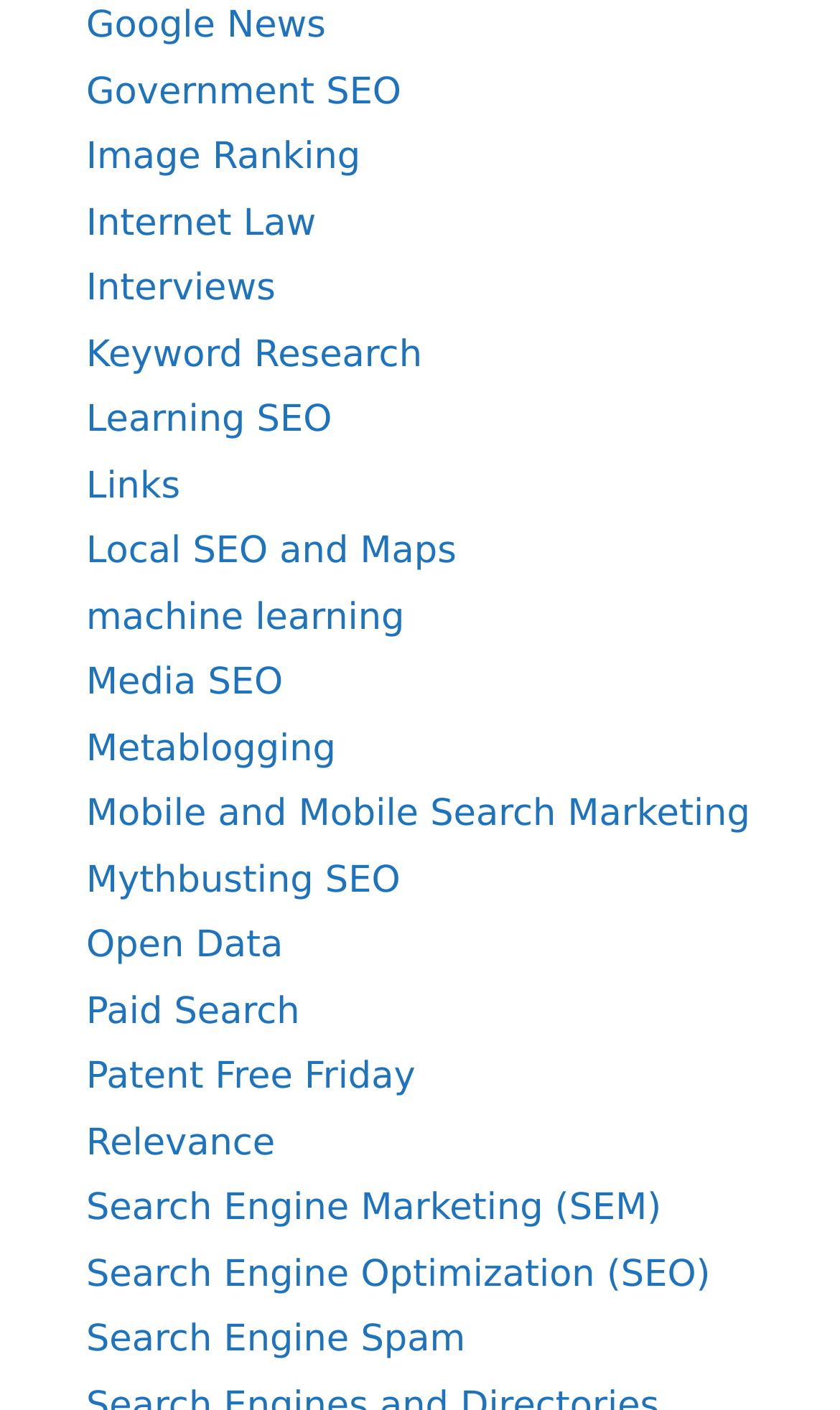Please identify the bounding box coordinates of the element I should click to complete this instruction: 'learn about Keyword Research'. The coordinates should be given as four float numbers between 0 and 1, like this: [left, top, right, bottom].

[0.103, 0.237, 0.503, 0.267]